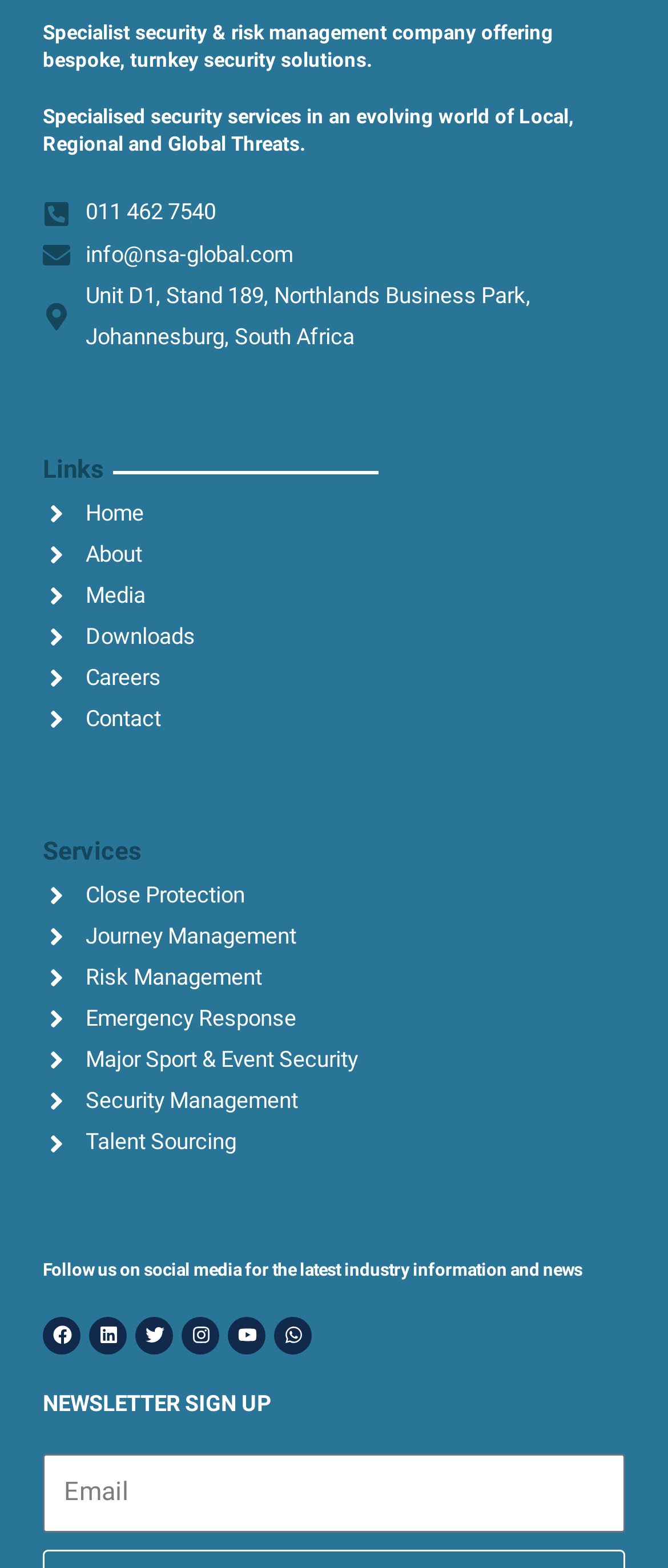Specify the bounding box coordinates (top-left x, top-left y, bottom-right x, bottom-right y) of the UI element in the screenshot that matches this description: parent_node: Email name="form_fields[email]" placeholder="Email"

[0.064, 0.927, 0.936, 0.977]